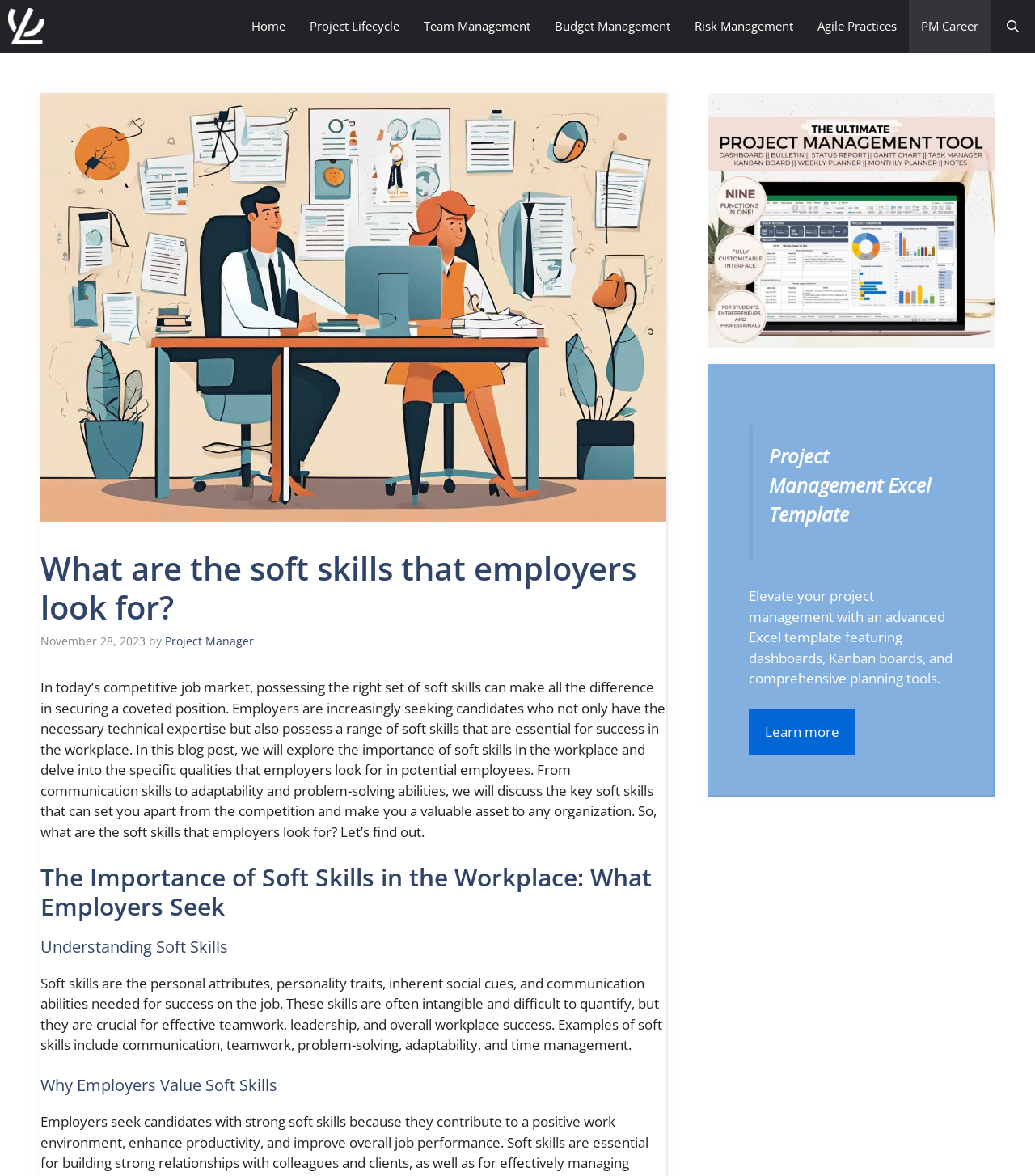Respond concisely with one word or phrase to the following query:
What is the author of the blog post?

Project Manager